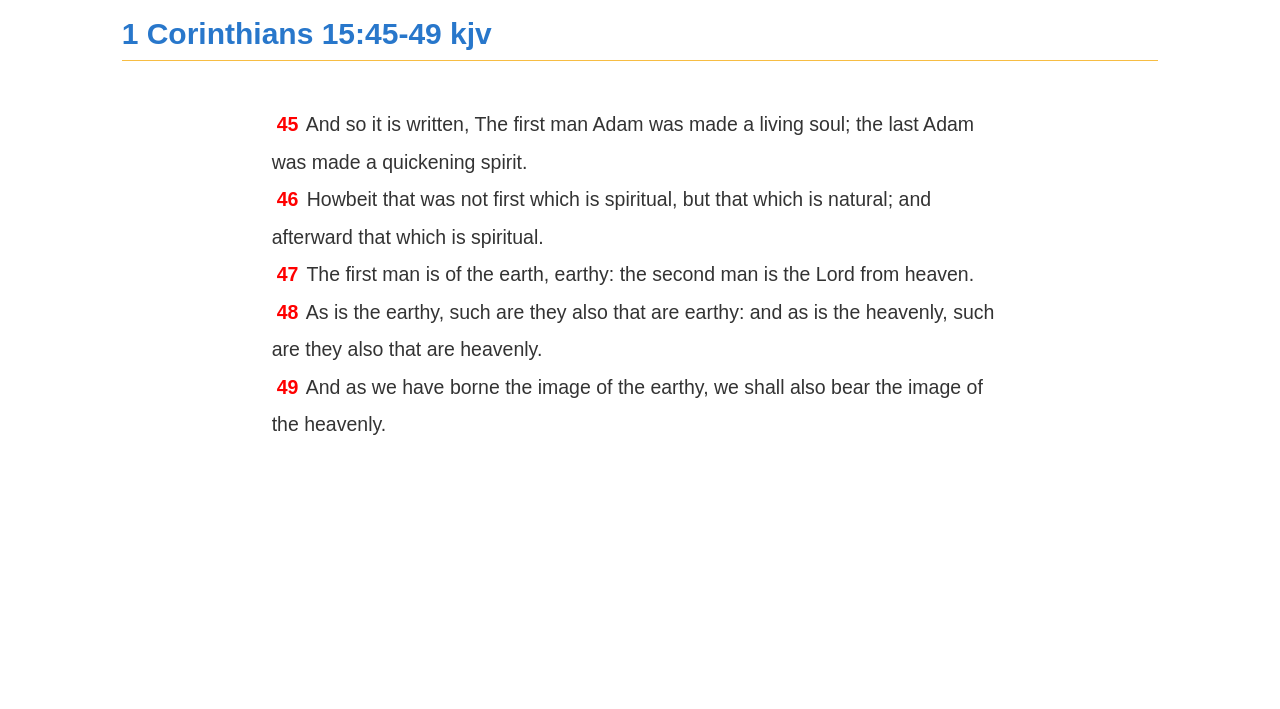Reply to the question below using a single word or brief phrase:
What is the Bible verse being read?

1 Corinthians 15:45-49 kjv